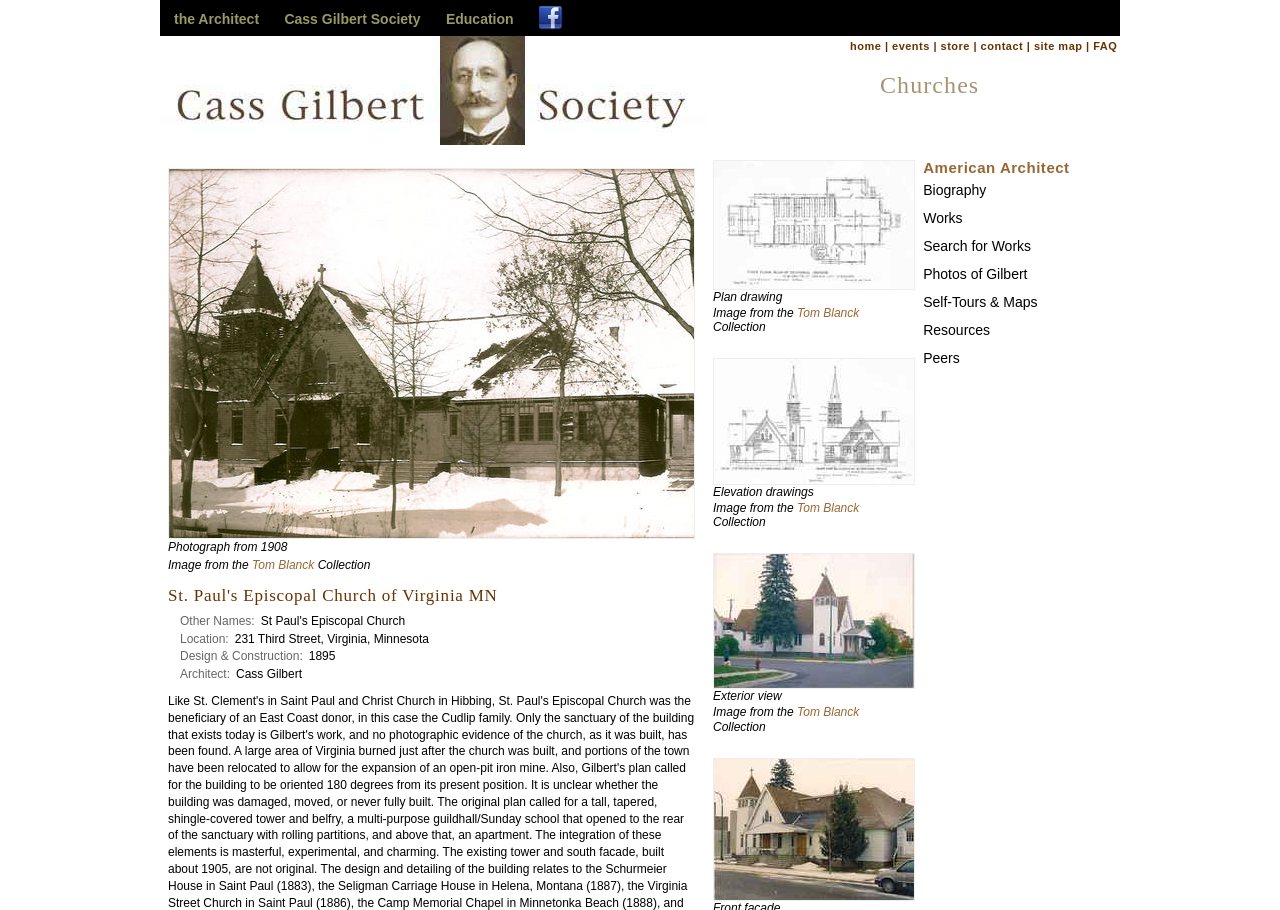Determine the bounding box coordinates of the target area to click to execute the following instruction: "Search for works of Cass Gilbert."

[0.721, 0.261, 0.806, 0.279]